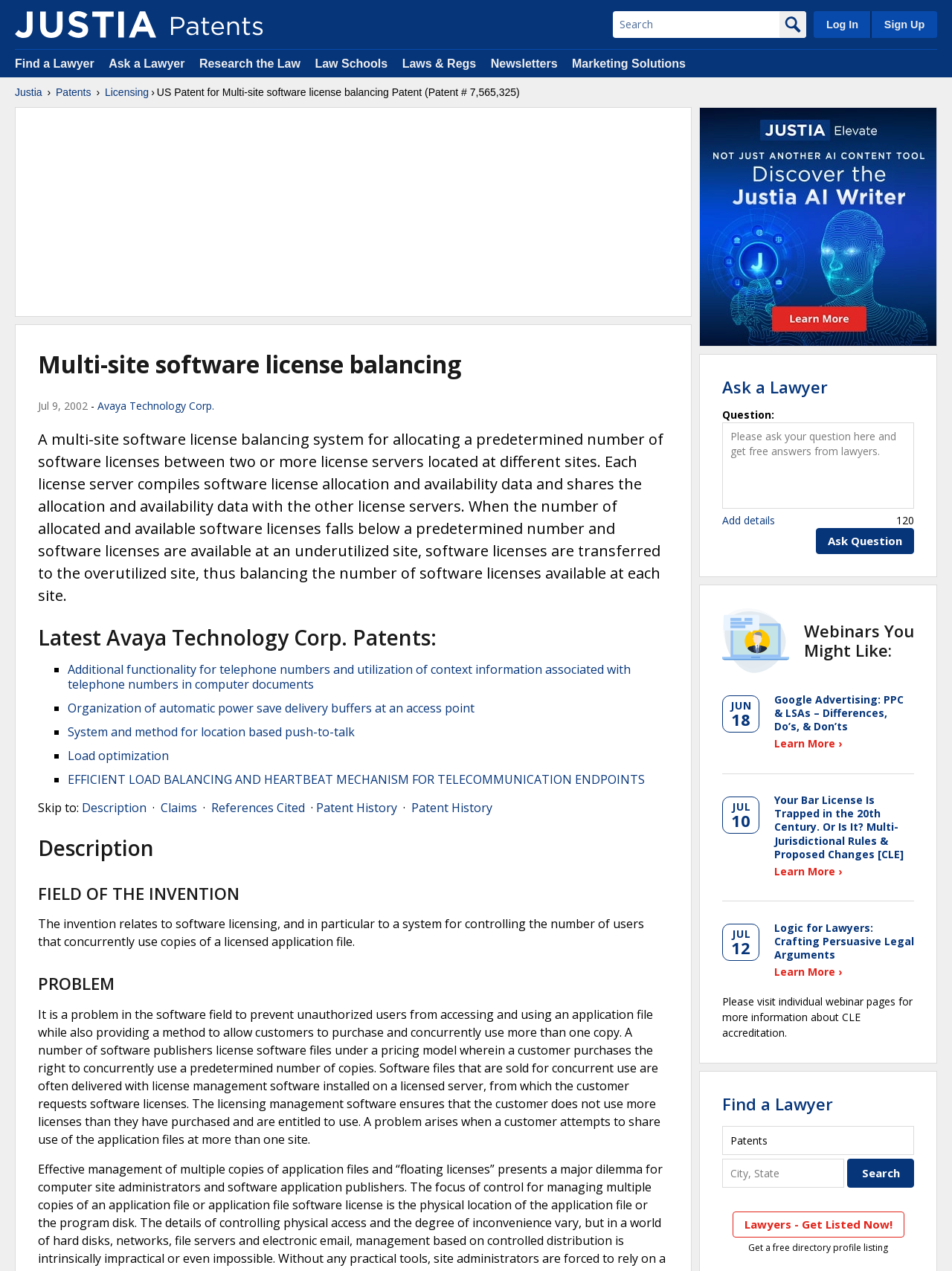What is the purpose of the 'Skip to:' section? Based on the image, give a response in one word or a short phrase.

To navigate to different parts of the patent description